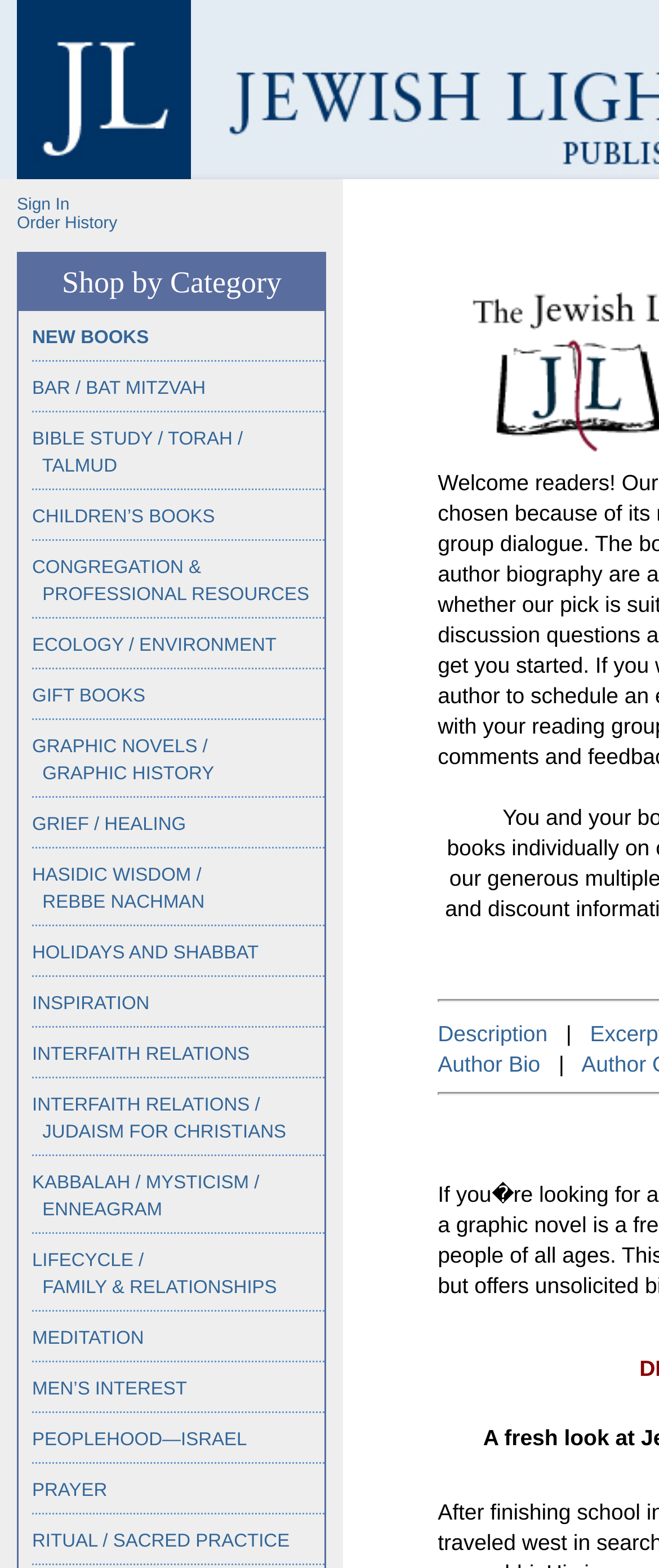Locate the bounding box coordinates of the clickable area needed to fulfill the instruction: "Read author bio".

[0.664, 0.67, 0.82, 0.687]